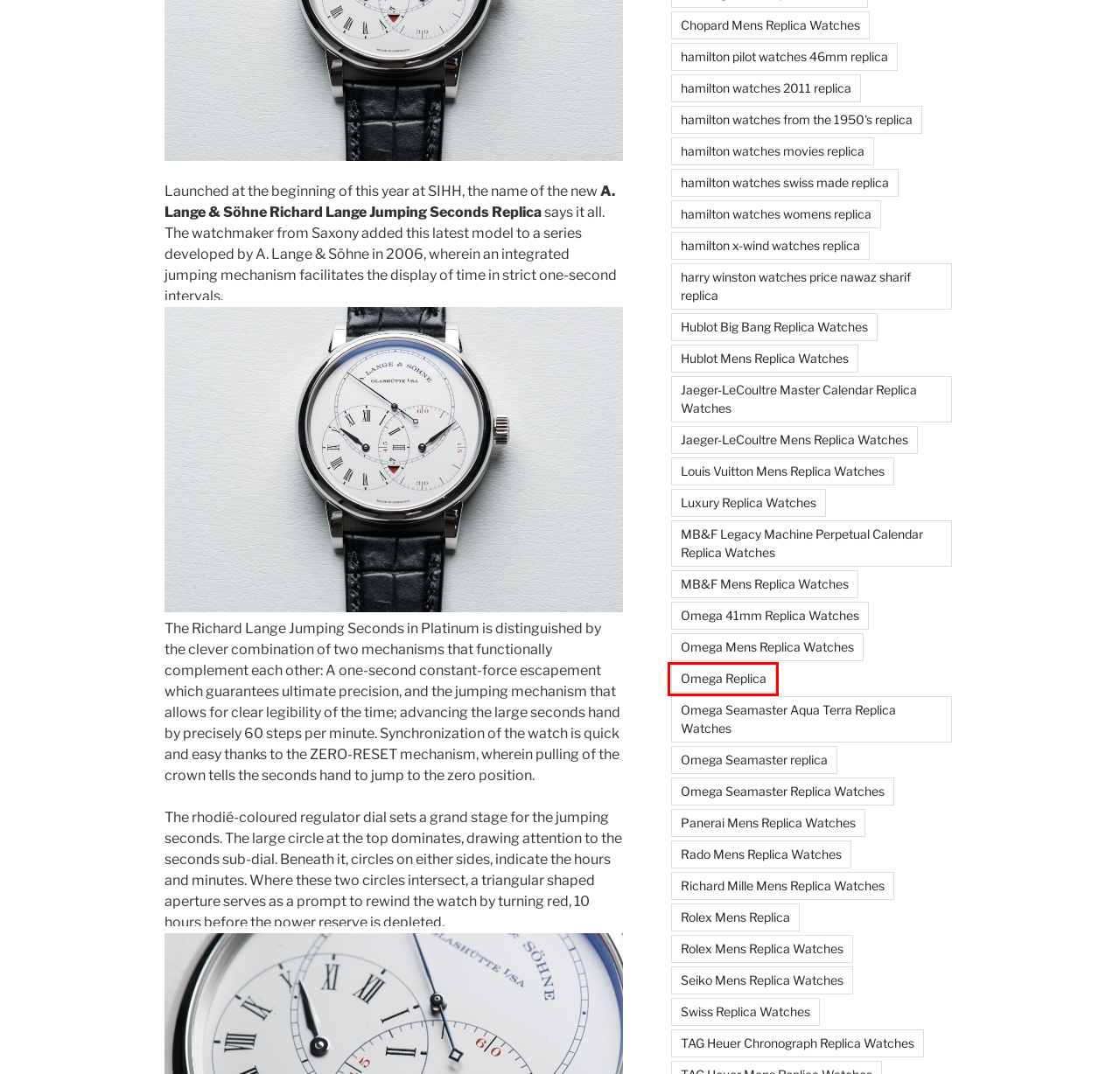You are given a screenshot depicting a webpage with a red bounding box around a UI element. Select the description that best corresponds to the new webpage after clicking the selected element. Here are the choices:
A. Omega Replica – Top Swiss Omega Replica Watches Review
B. Louis Vuitton Mens Replica Watches – Top Swiss Omega Replica Watches Review
C. MB&F Mens Replica Watches – Top Swiss Omega Replica Watches Review
D. hamilton watches womens replica – Top Swiss Omega Replica Watches Review
E. Seiko Mens Replica Watches – Top Swiss Omega Replica Watches Review
F. Swiss Replica Watches – Top Swiss Omega Replica Watches Review
G. Rado Mens Replica Watches – Top Swiss Omega Replica Watches Review
H. Jaeger-LeCoultre Mens Replica Watches – Top Swiss Omega Replica Watches Review

A